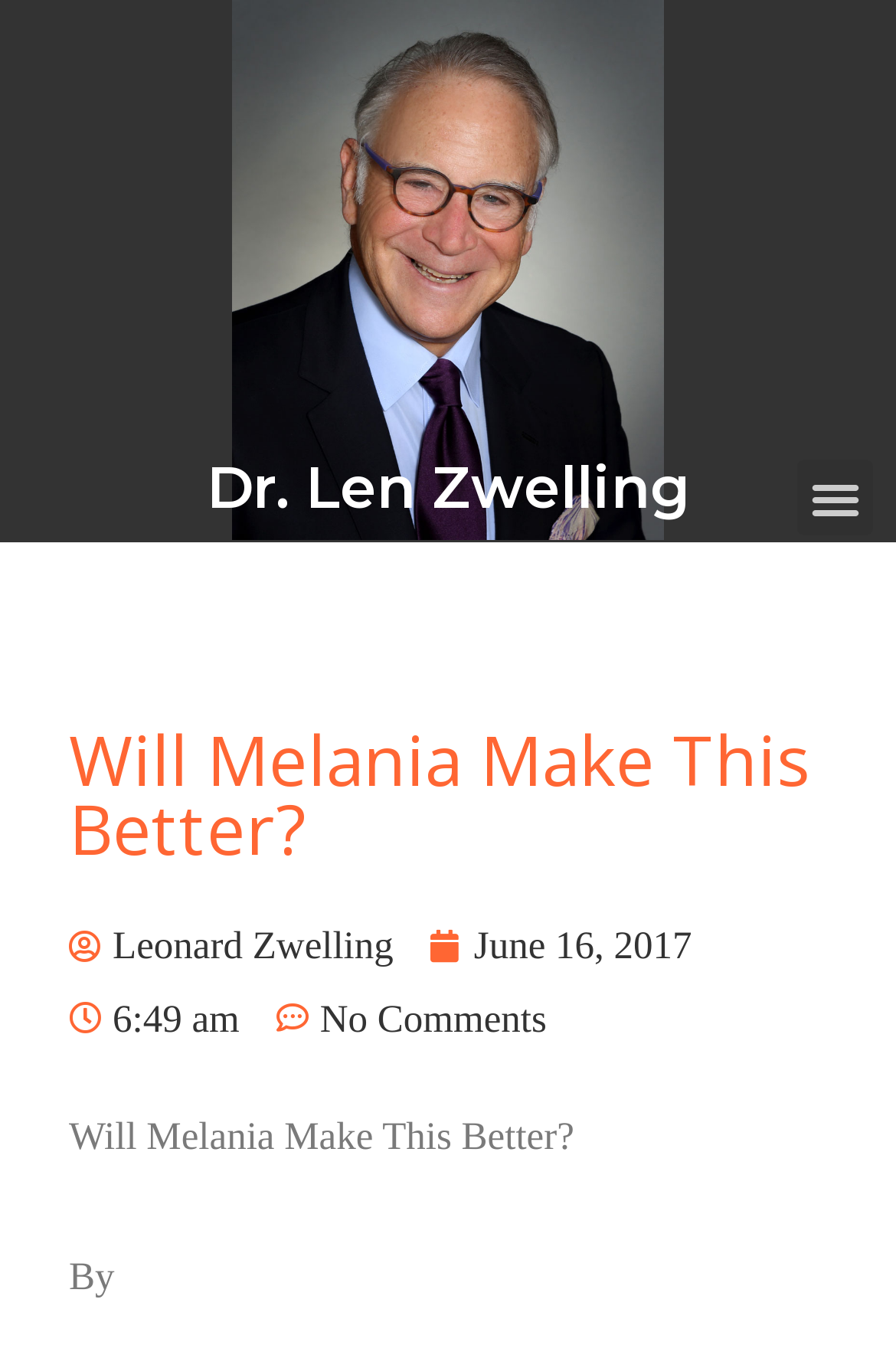Please provide a one-word or short phrase answer to the question:
What is the date of the article?

June 16, 2017